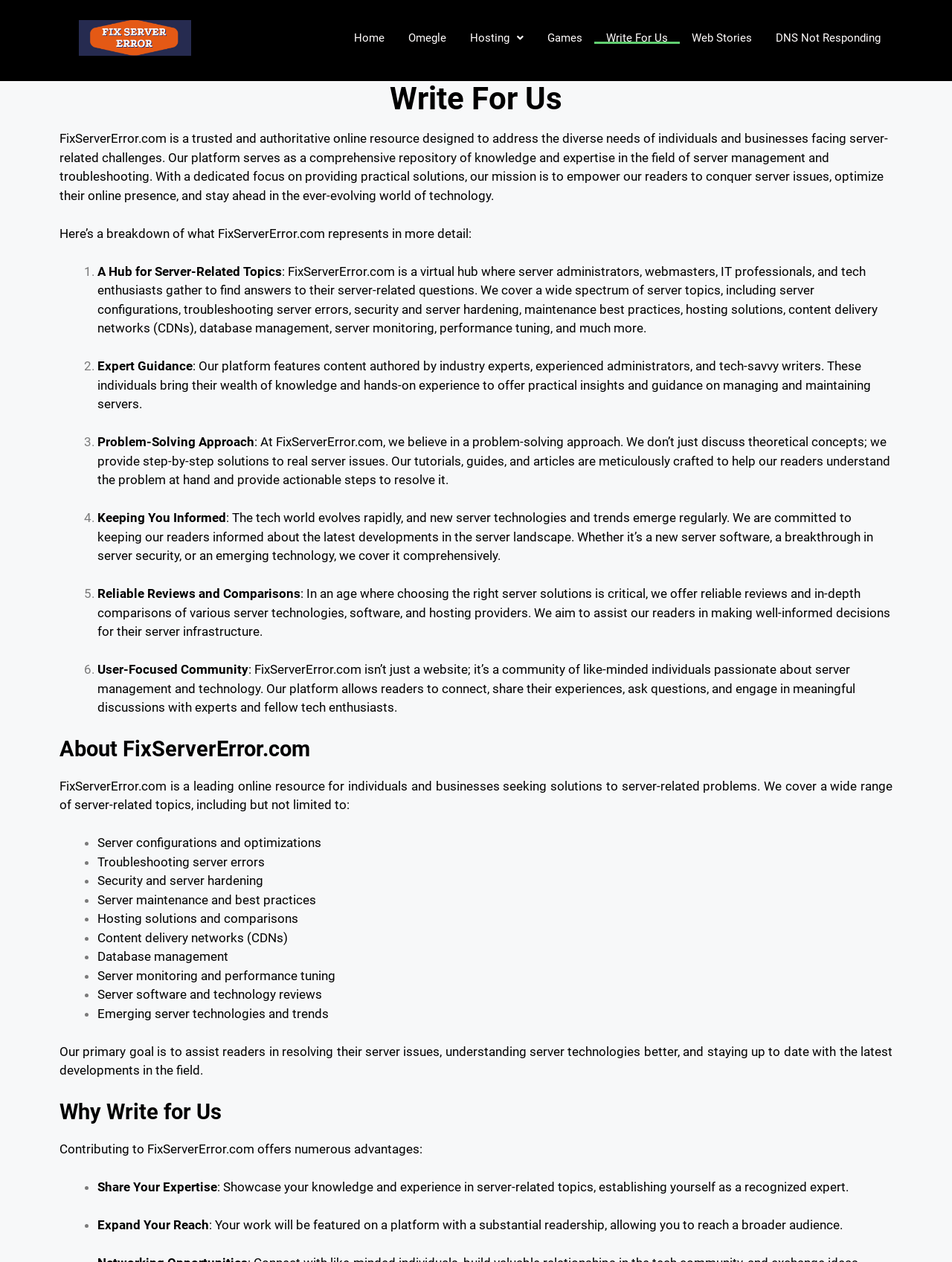Could you identify the text that serves as the heading for this webpage?

Write For Us